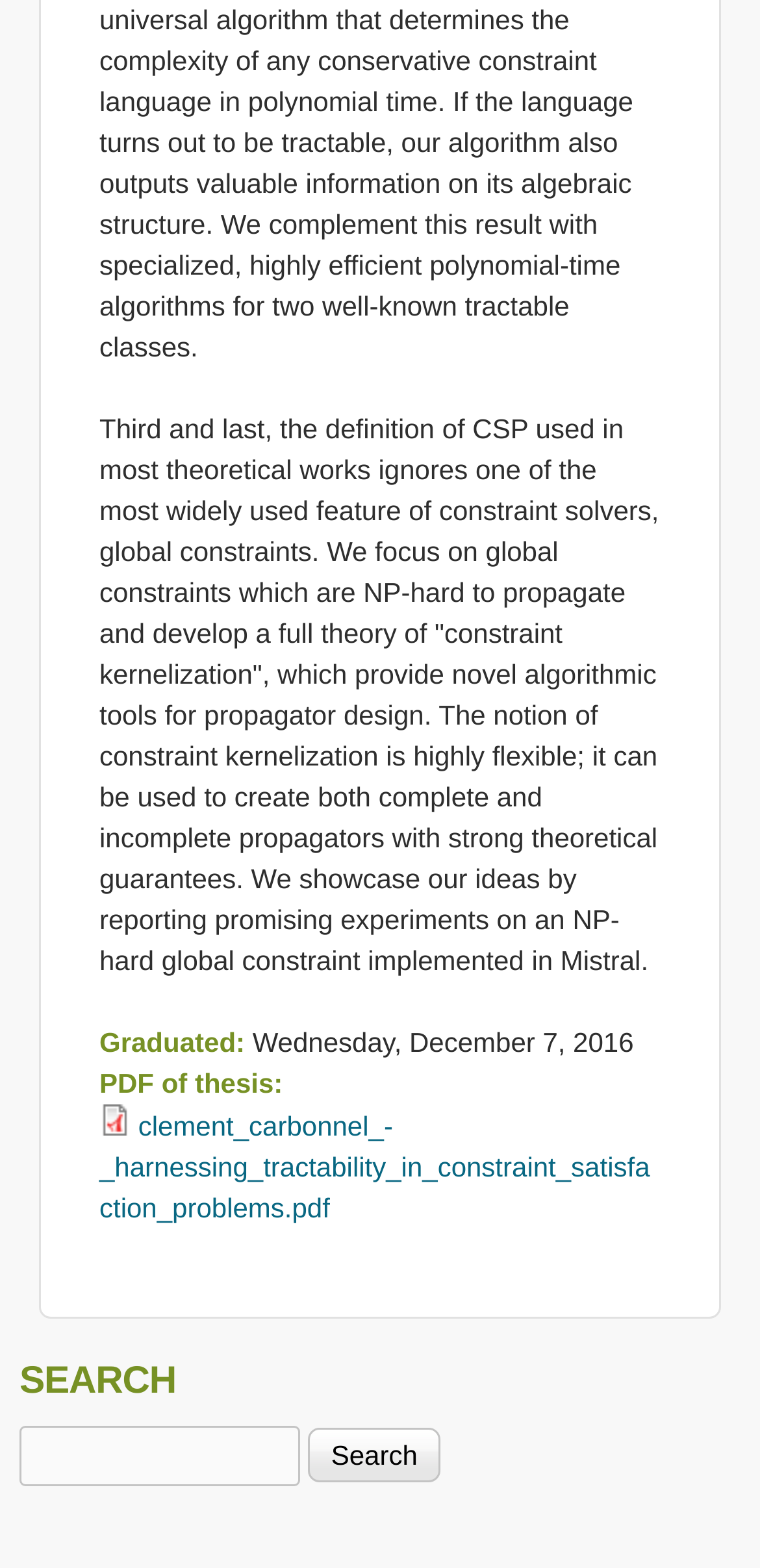Provide the bounding box coordinates of the HTML element this sentence describes: "clement_carbonnel_-_harnessing_tractability_in_constraint_satisfaction_problems.pdf". The bounding box coordinates consist of four float numbers between 0 and 1, i.e., [left, top, right, bottom].

[0.131, 0.708, 0.855, 0.78]